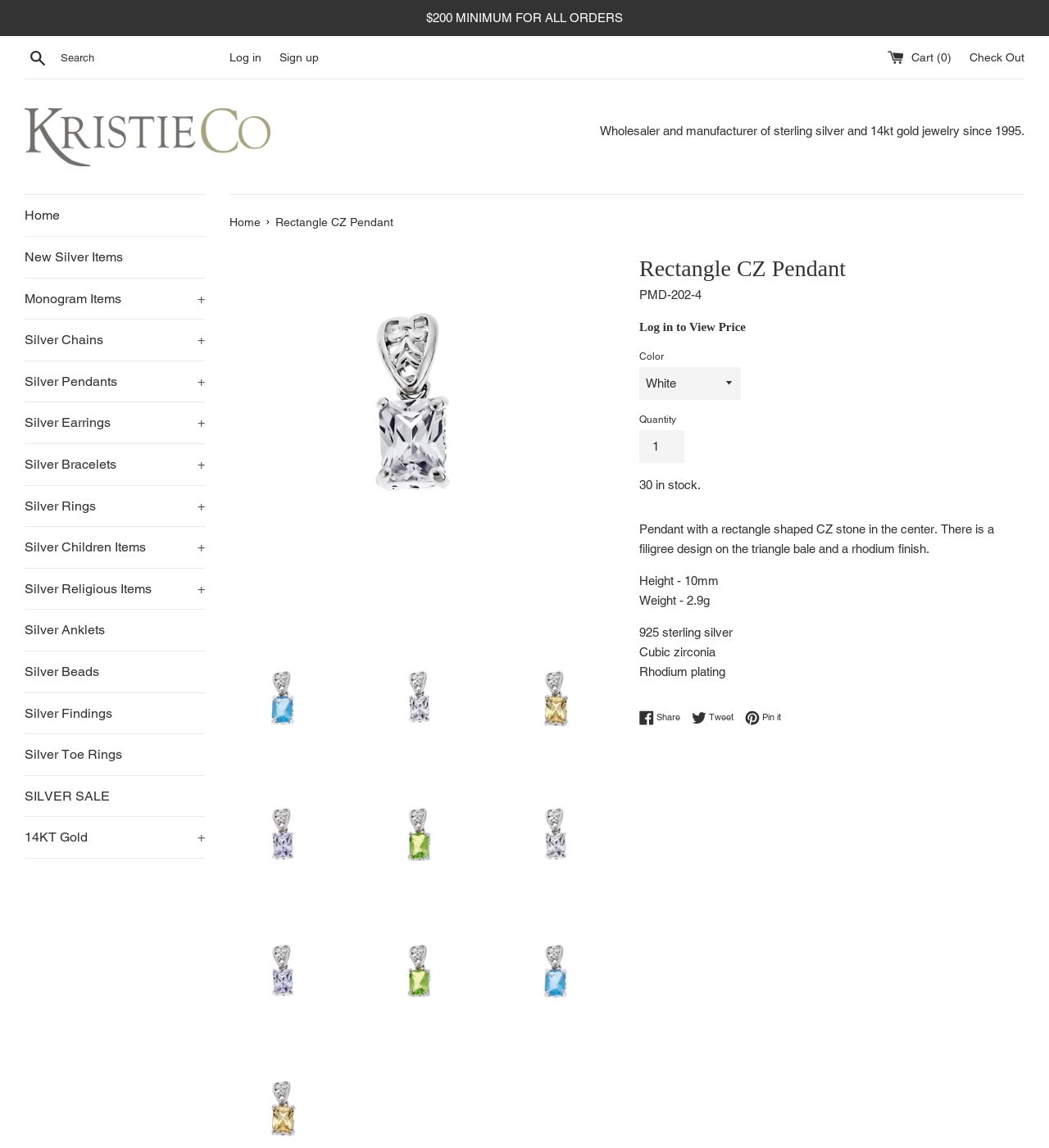Please respond in a single word or phrase: 
What is the finish of the pendant?

Rhodium